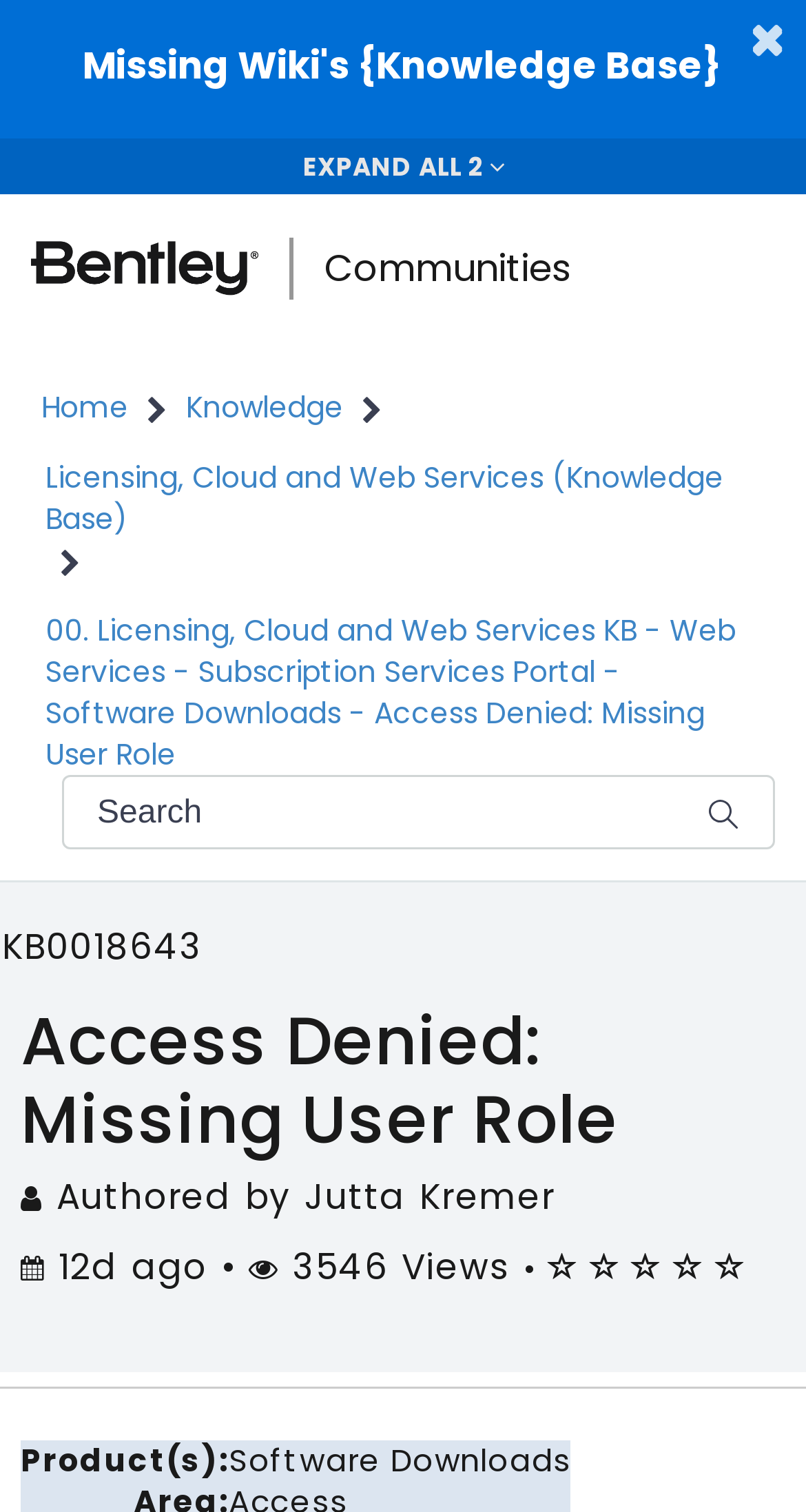Given the element description, predict the bounding box coordinates in the format (top-left x, top-left y, bottom-right x, bottom-right y), using floating point numbers between 0 and 1: Home

[0.051, 0.256, 0.159, 0.283]